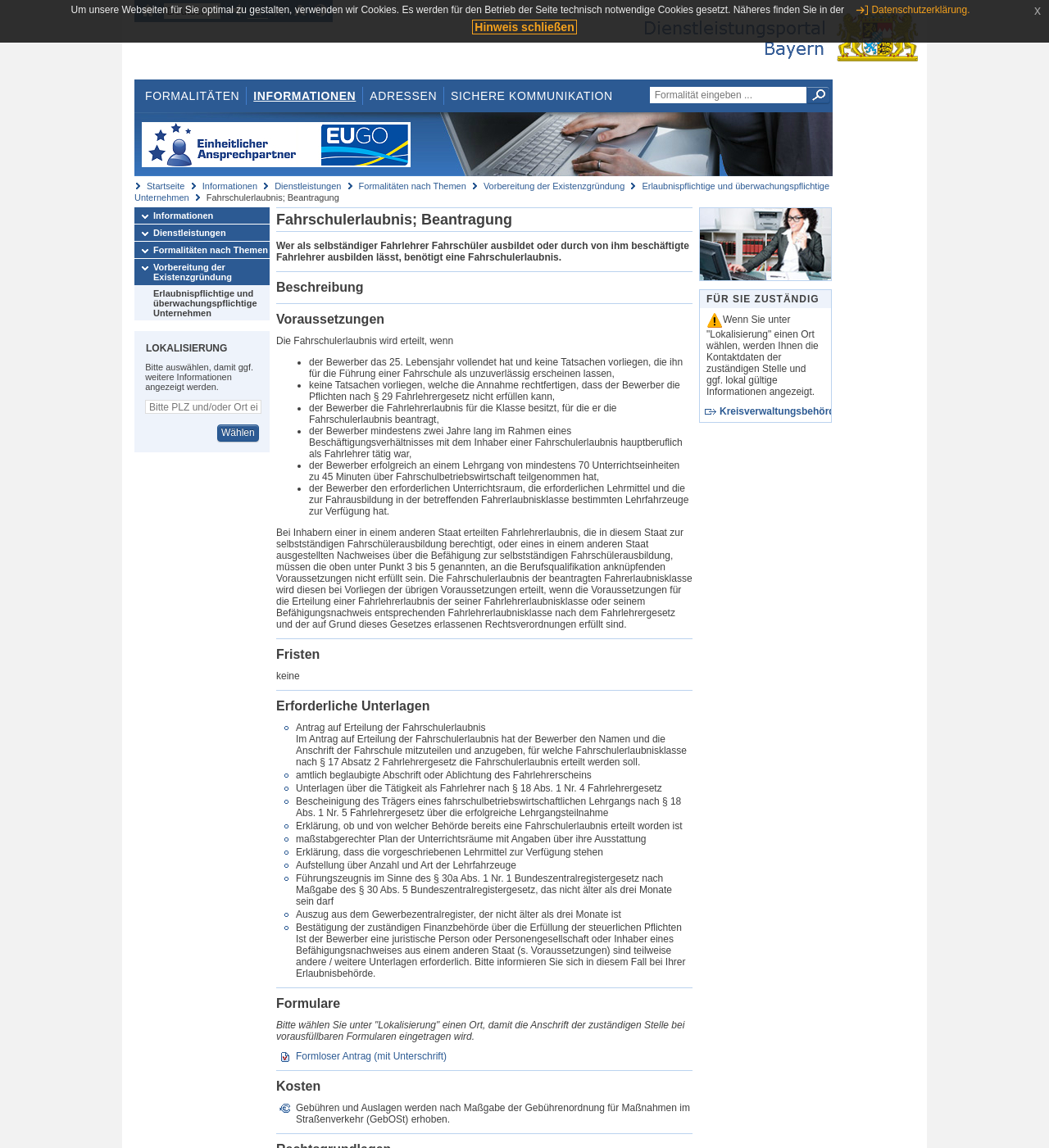Specify the bounding box coordinates of the element's region that should be clicked to achieve the following instruction: "Click on the 'Startseite' link". The bounding box coordinates consist of four float numbers between 0 and 1, in the format [left, top, right, bottom].

[0.13, 0.002, 0.15, 0.015]